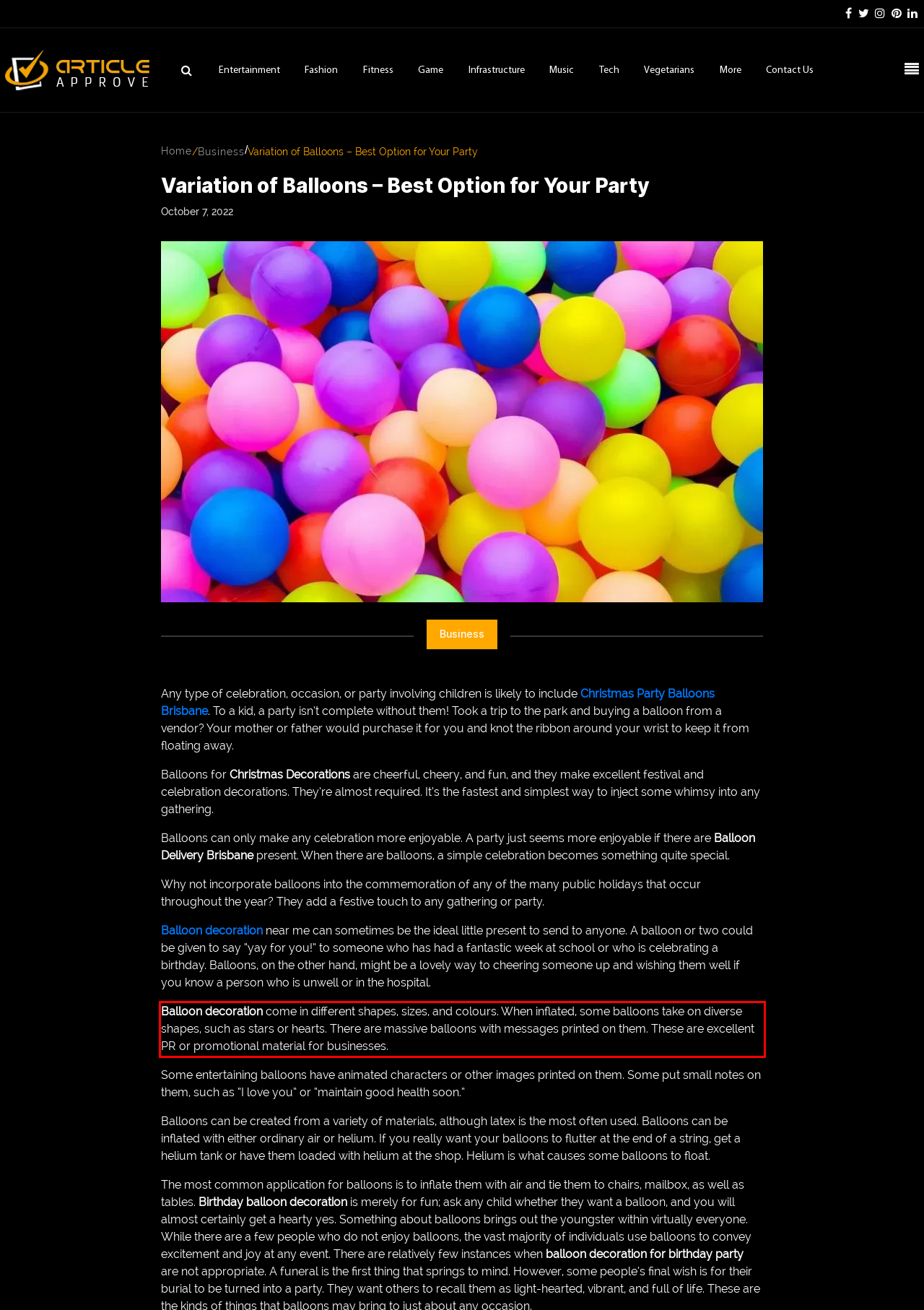From the provided screenshot, extract the text content that is enclosed within the red bounding box.

Balloon decoration come in different shapes, sizes, and colours. When inflated, some balloons take on diverse shapes, such as stars or hearts. There are massive balloons with messages printed on them. These are excellent PR or promotional material for businesses.